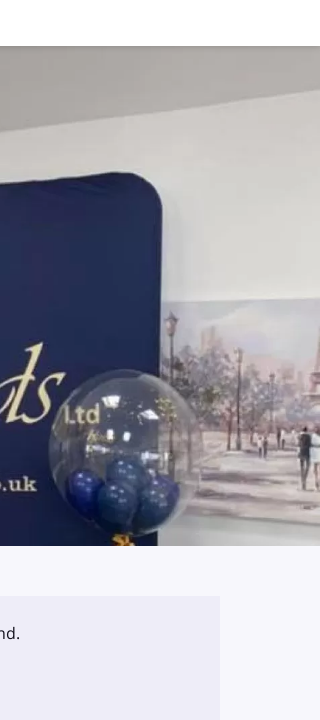Look at the image and give a detailed response to the following question: What type of scene is depicted in the picturesque artwork?

The question asks about the type of scene depicted in the picturesque artwork behind the balloon. The caption describes the artwork as depicting a wintery street scene, which creates a serene ambiance and suggests the elegance associated with the company's products.